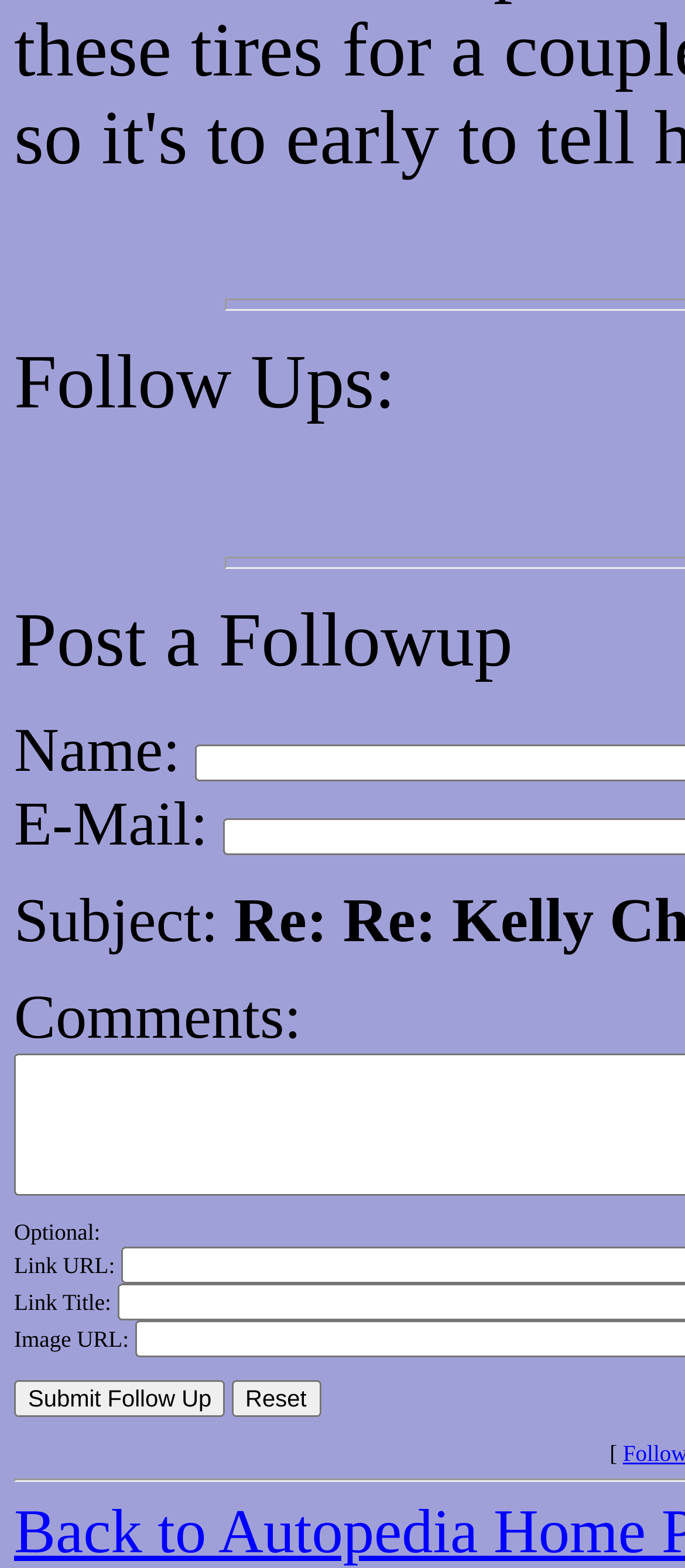From the element description Post a Followup, predict the bounding box coordinates of the UI element. The coordinates must be specified in the format (top-left x, top-left y, bottom-right x, bottom-right y) and should be within the 0 to 1 range.

[0.021, 0.382, 0.749, 0.435]